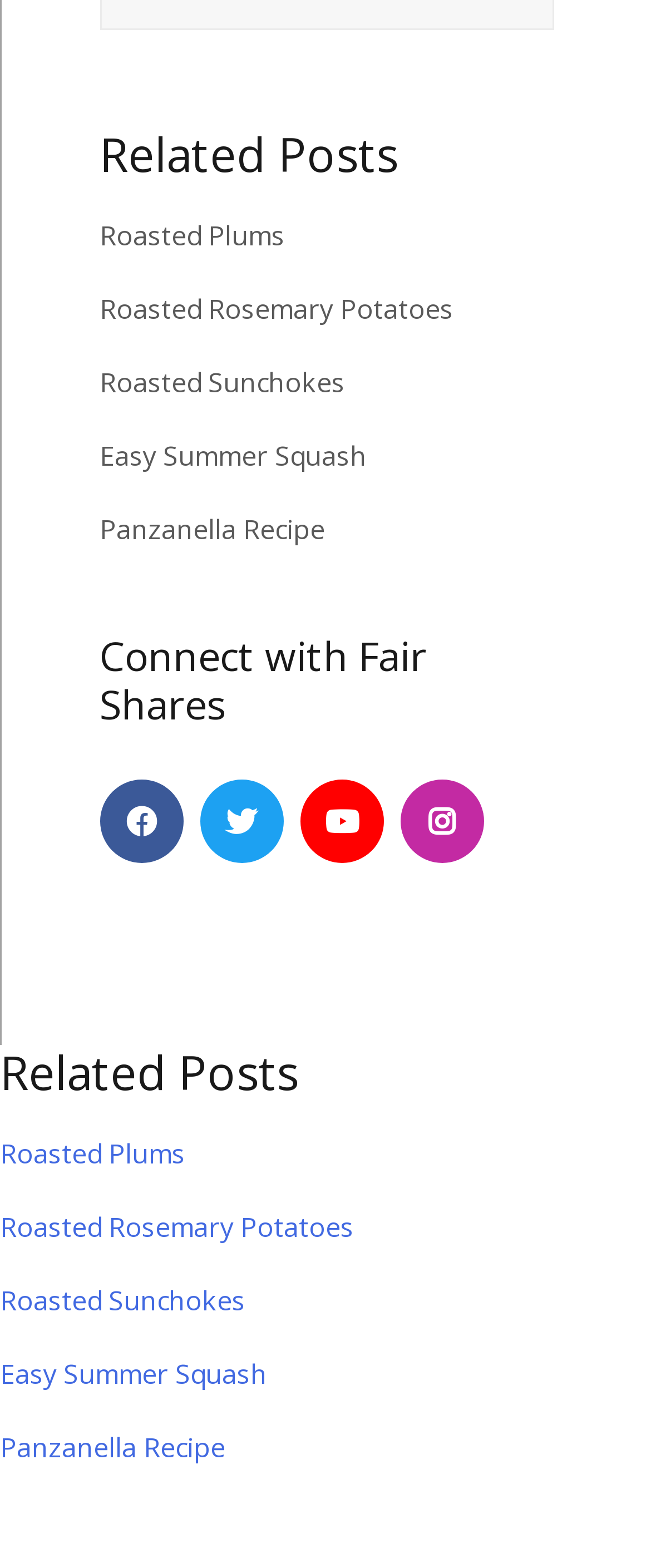Find the bounding box coordinates for the HTML element specified by: "Facebook".

[0.153, 0.497, 0.281, 0.55]